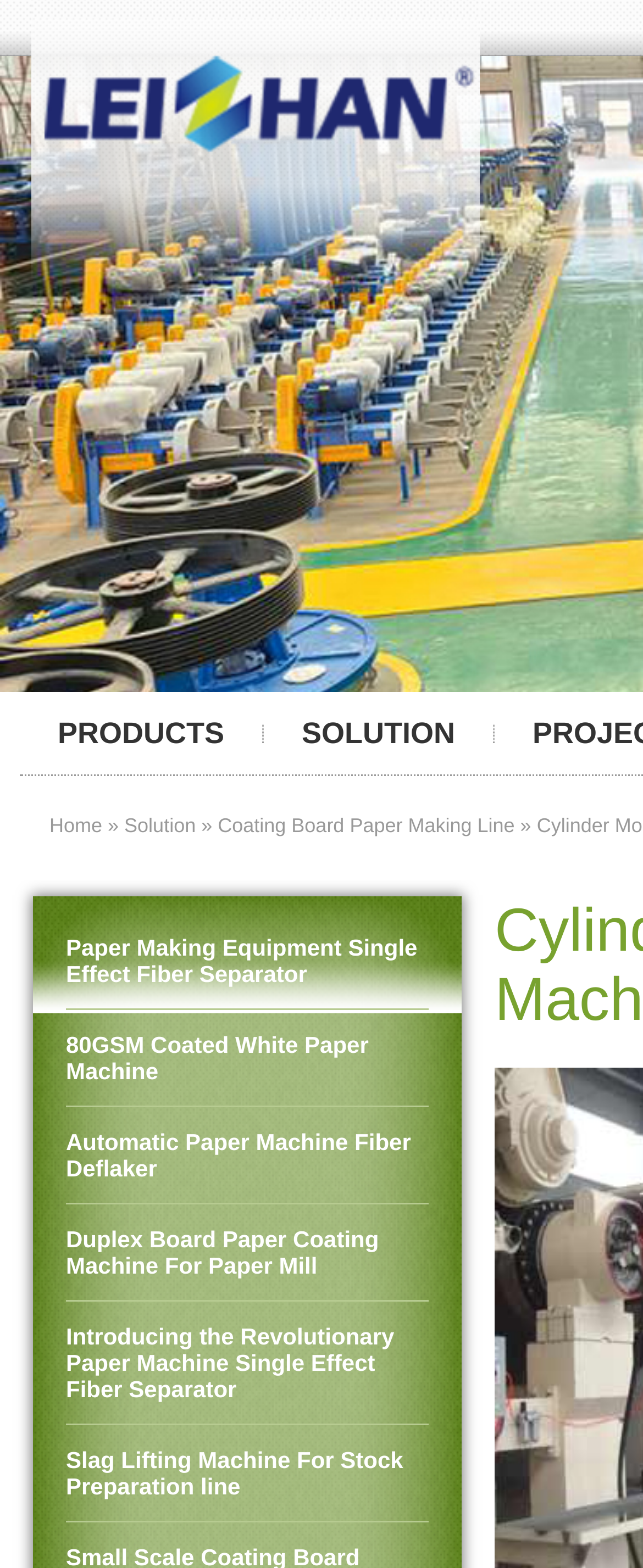Determine which piece of text is the heading of the webpage and provide it.

Cylinder Mould Type Tube Paper Machine